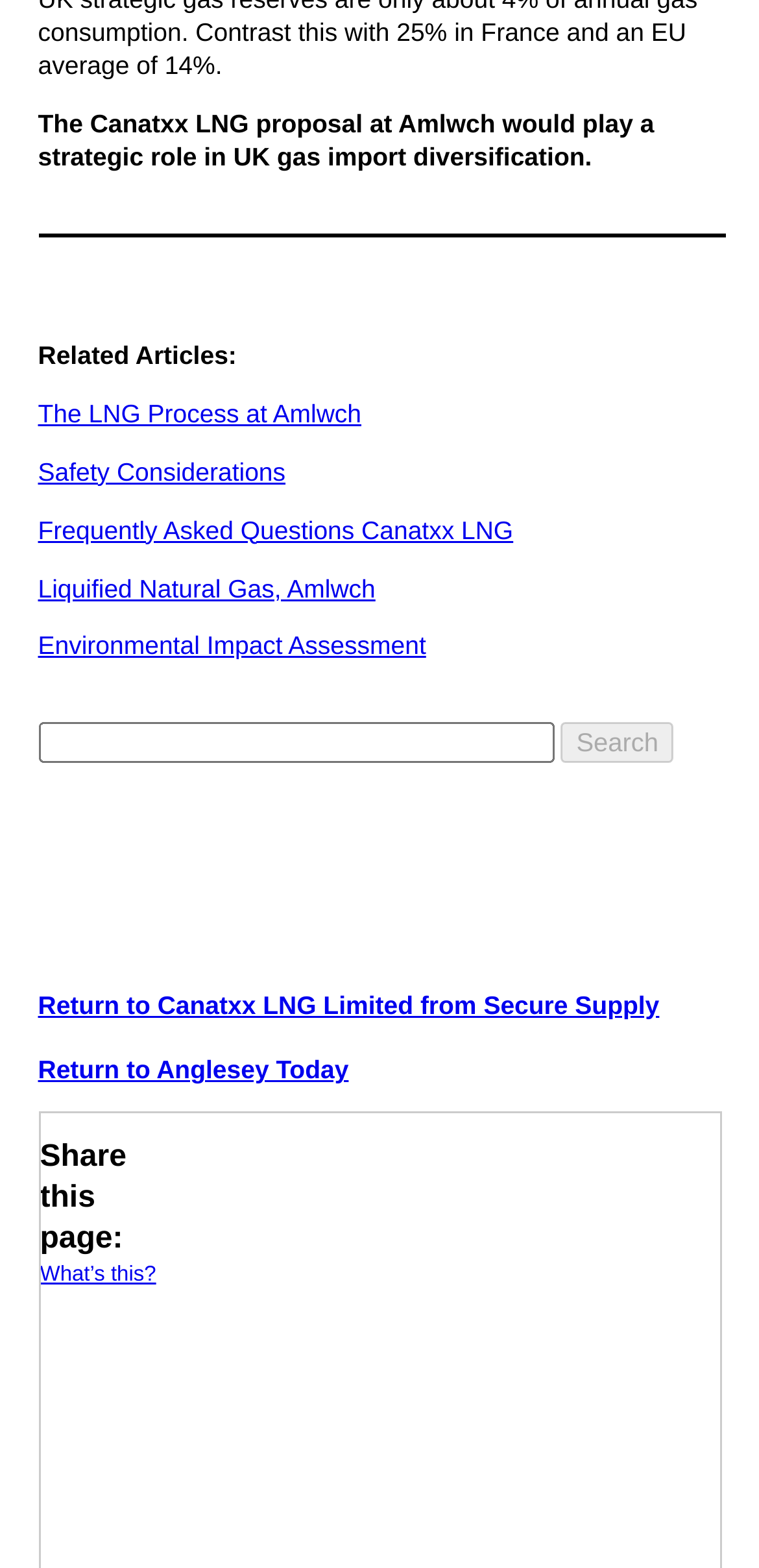Identify the bounding box coordinates of the section to be clicked to complete the task described by the following instruction: "Search for a topic". The coordinates should be four float numbers between 0 and 1, formatted as [left, top, right, bottom].

[0.05, 0.461, 0.729, 0.487]